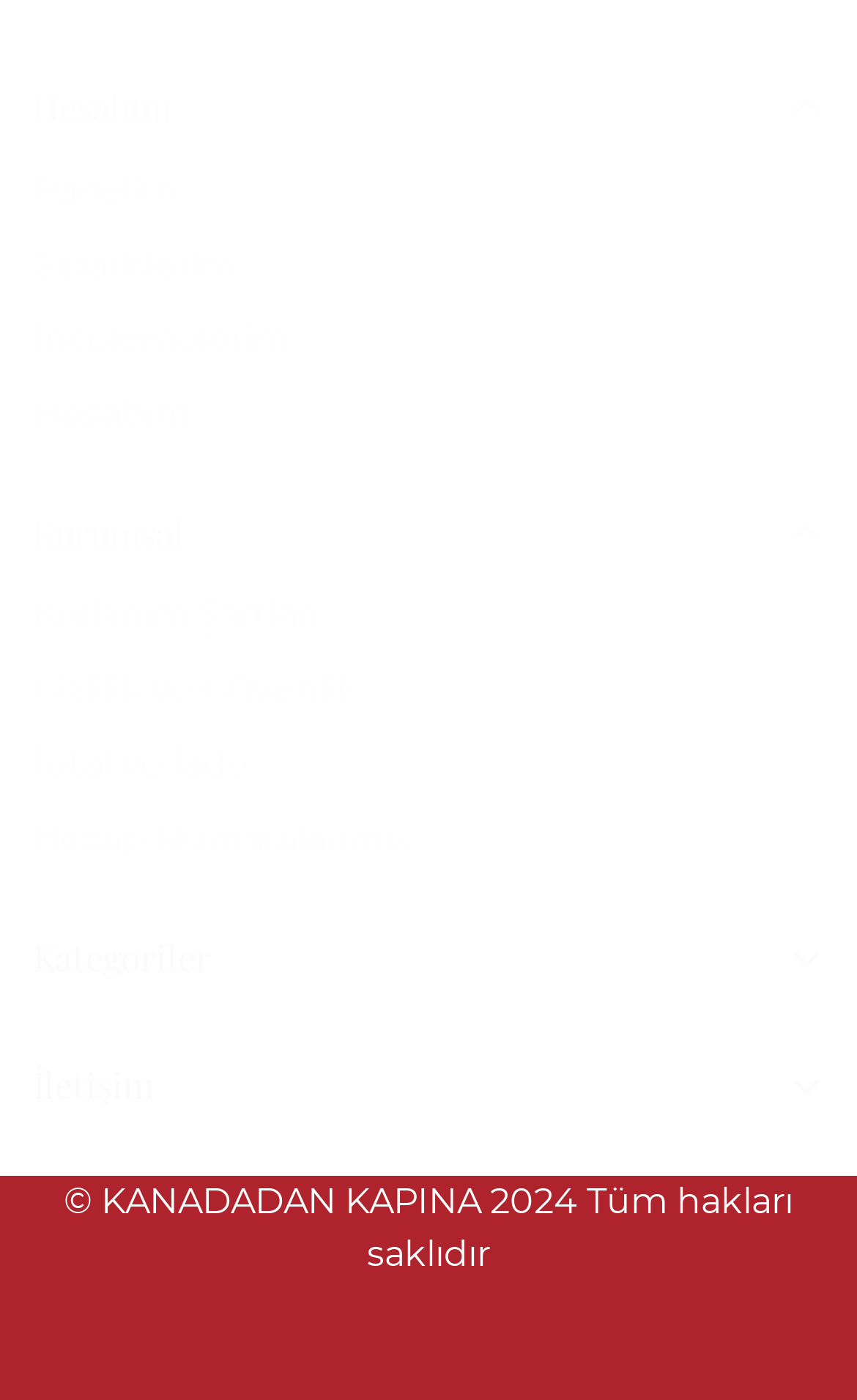What is the name of the account?
Using the screenshot, give a one-word or short phrase answer.

Hesabım